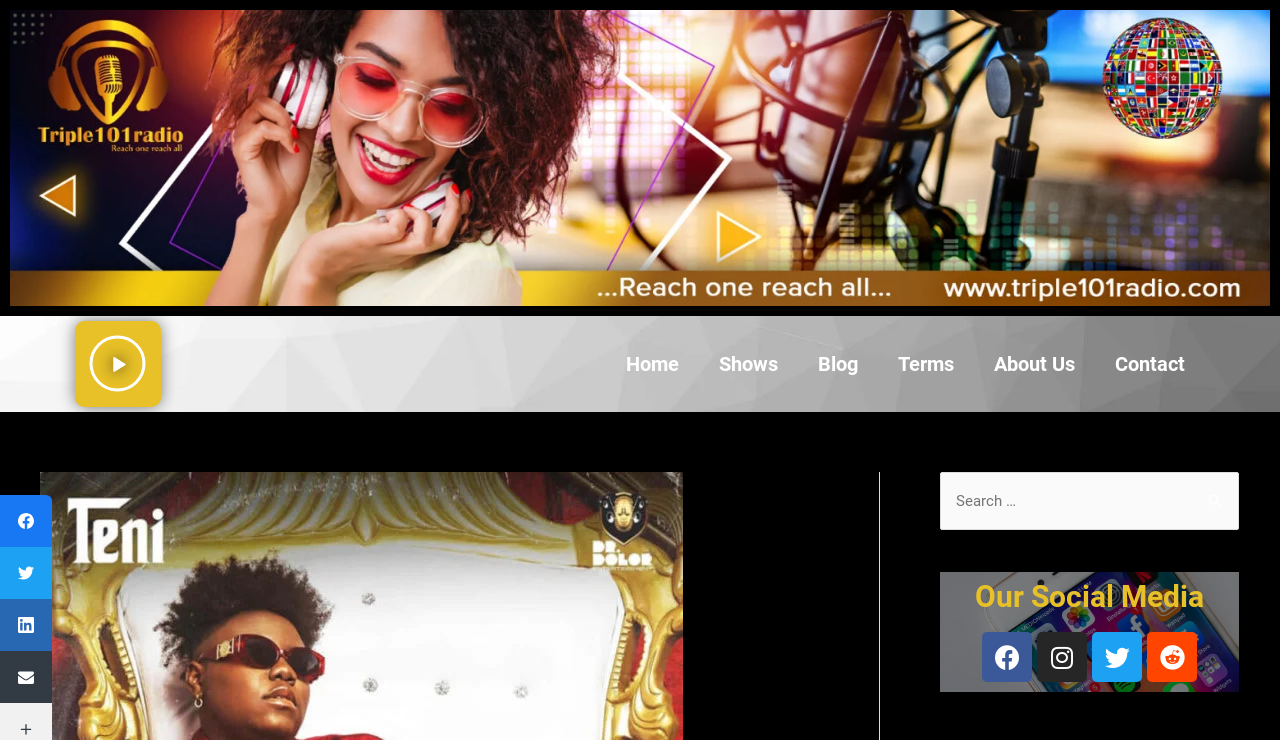Please mark the clickable region by giving the bounding box coordinates needed to complete this instruction: "Contact us".

[0.855, 0.461, 0.941, 0.523]